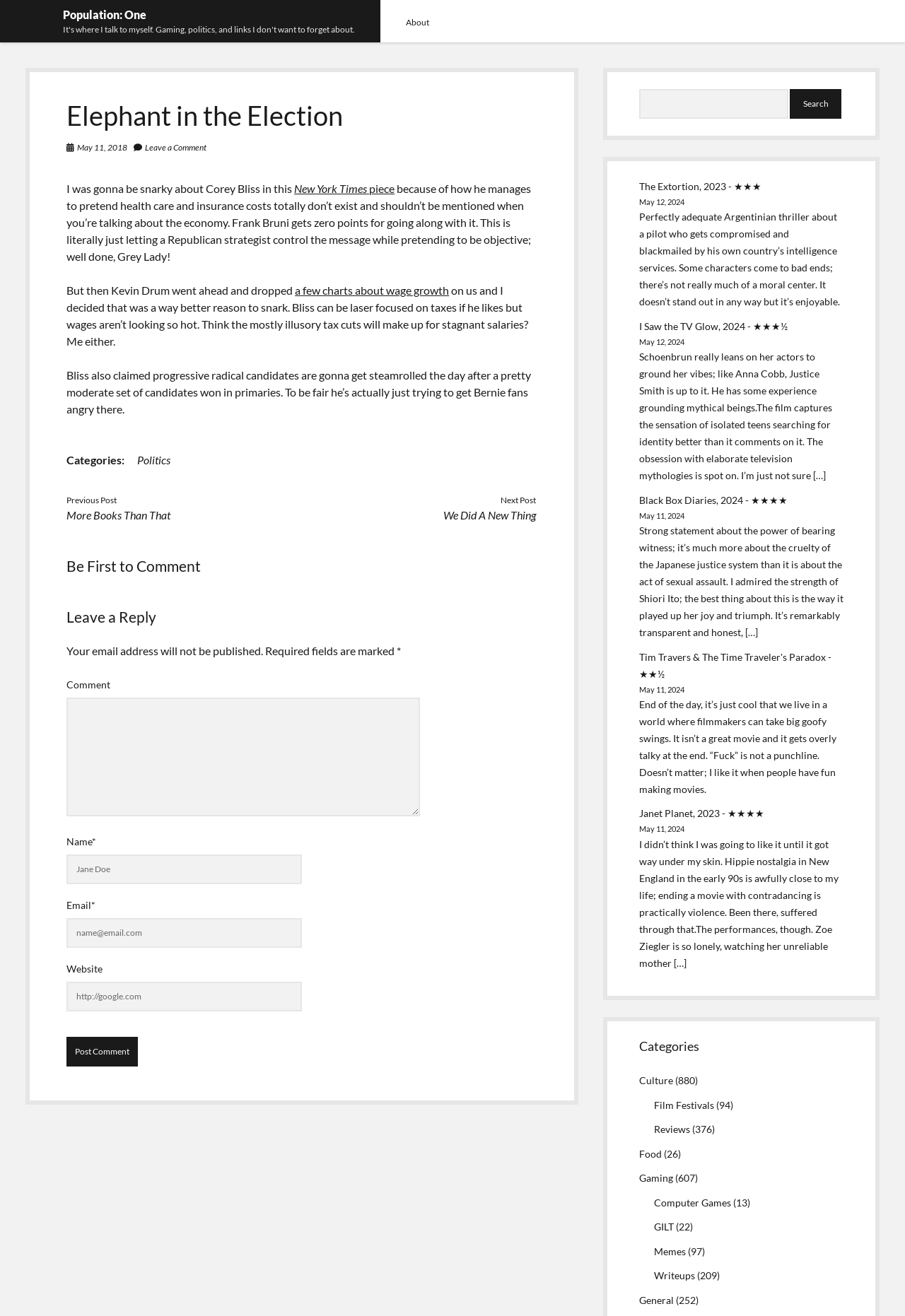Find the bounding box coordinates corresponding to the UI element with the description: "Population: One". The coordinates should be formatted as [left, top, right, bottom], with values as floats between 0 and 1.

[0.069, 0.006, 0.162, 0.016]